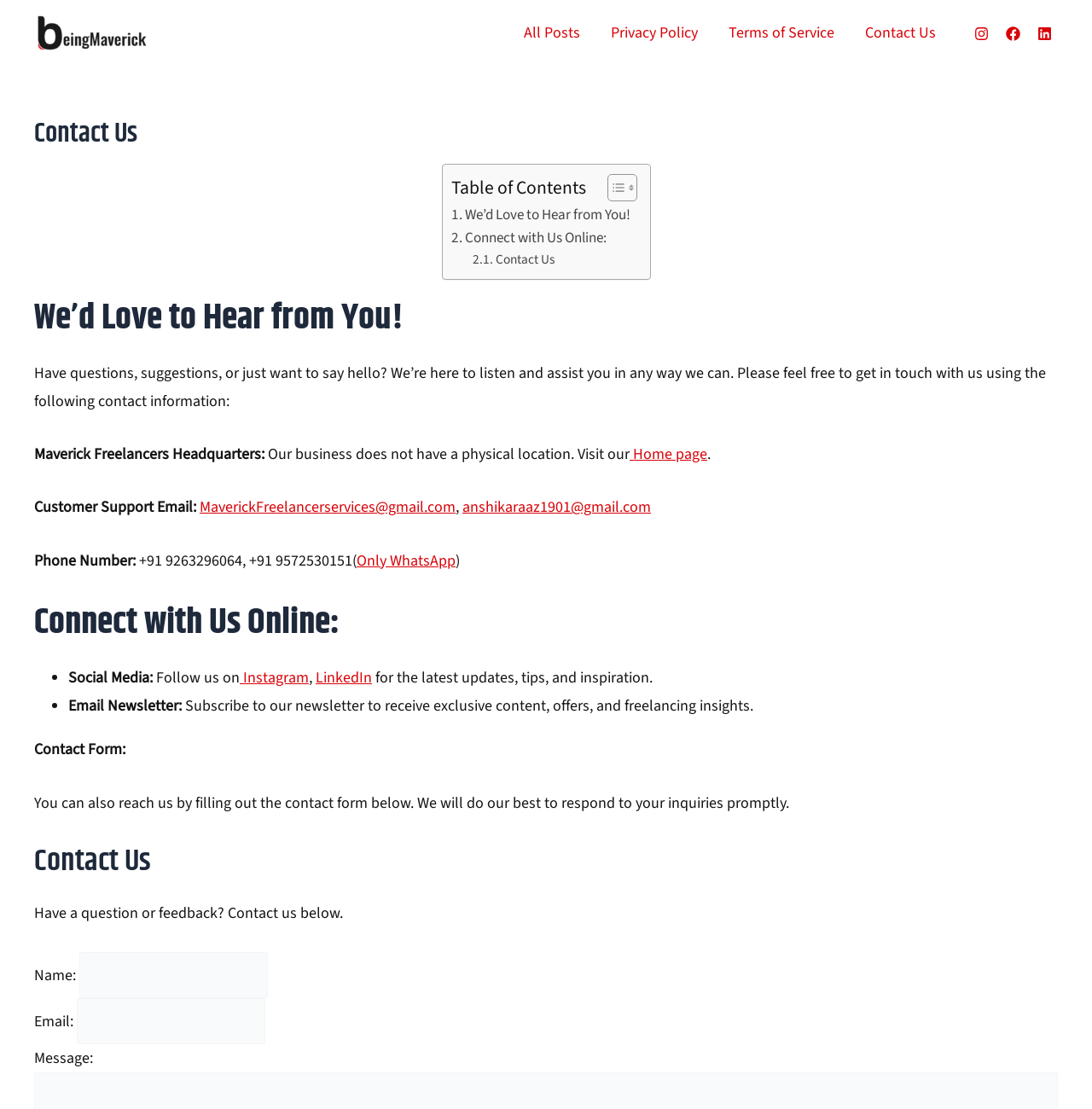Please specify the bounding box coordinates of the element that should be clicked to execute the given instruction: 'Follow Maverick Freelancers on Instagram'. Ensure the coordinates are four float numbers between 0 and 1, expressed as [left, top, right, bottom].

[0.22, 0.601, 0.283, 0.62]